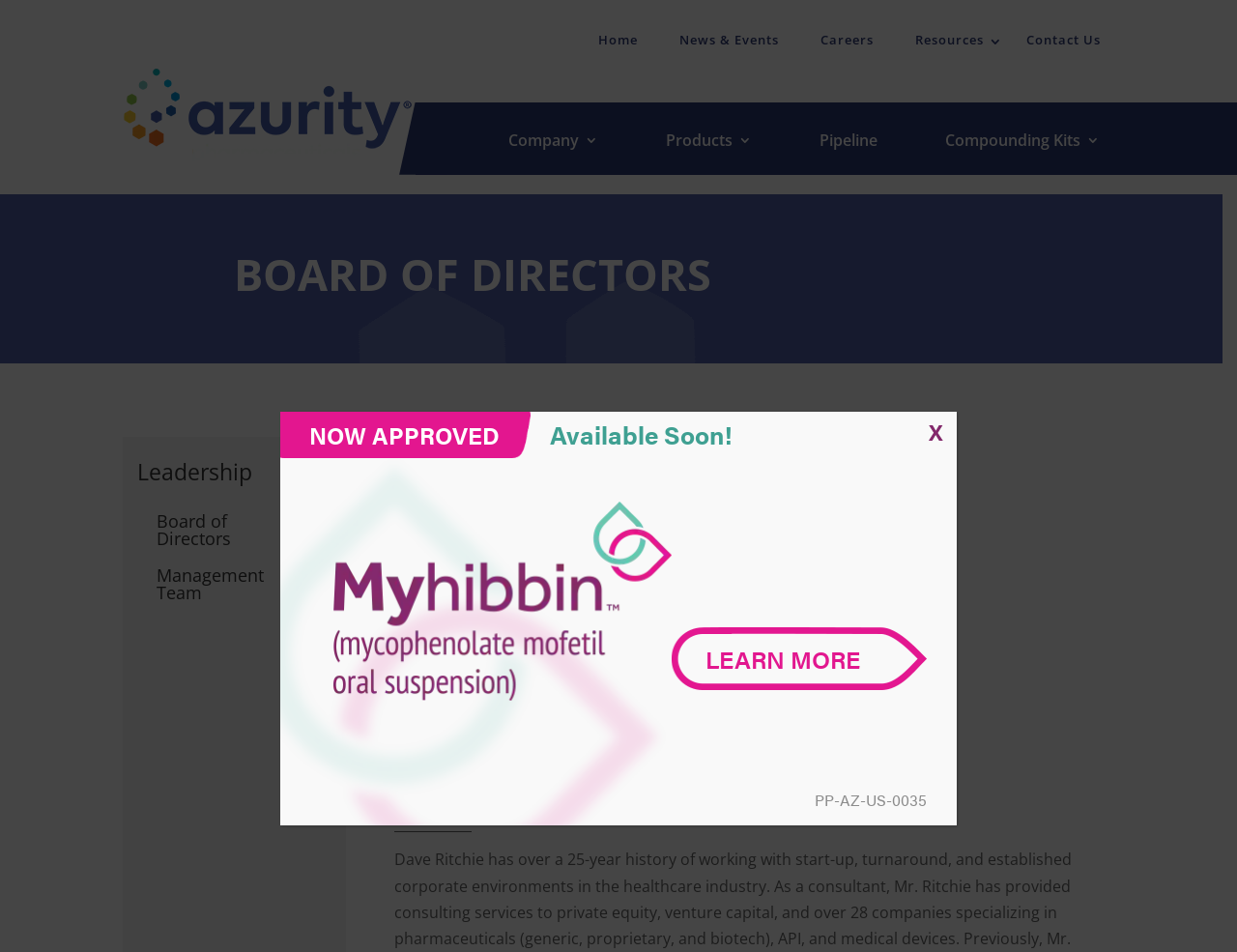Respond with a single word or short phrase to the following question: 
What is the position of Dave Ritchie in the company?

Board Member